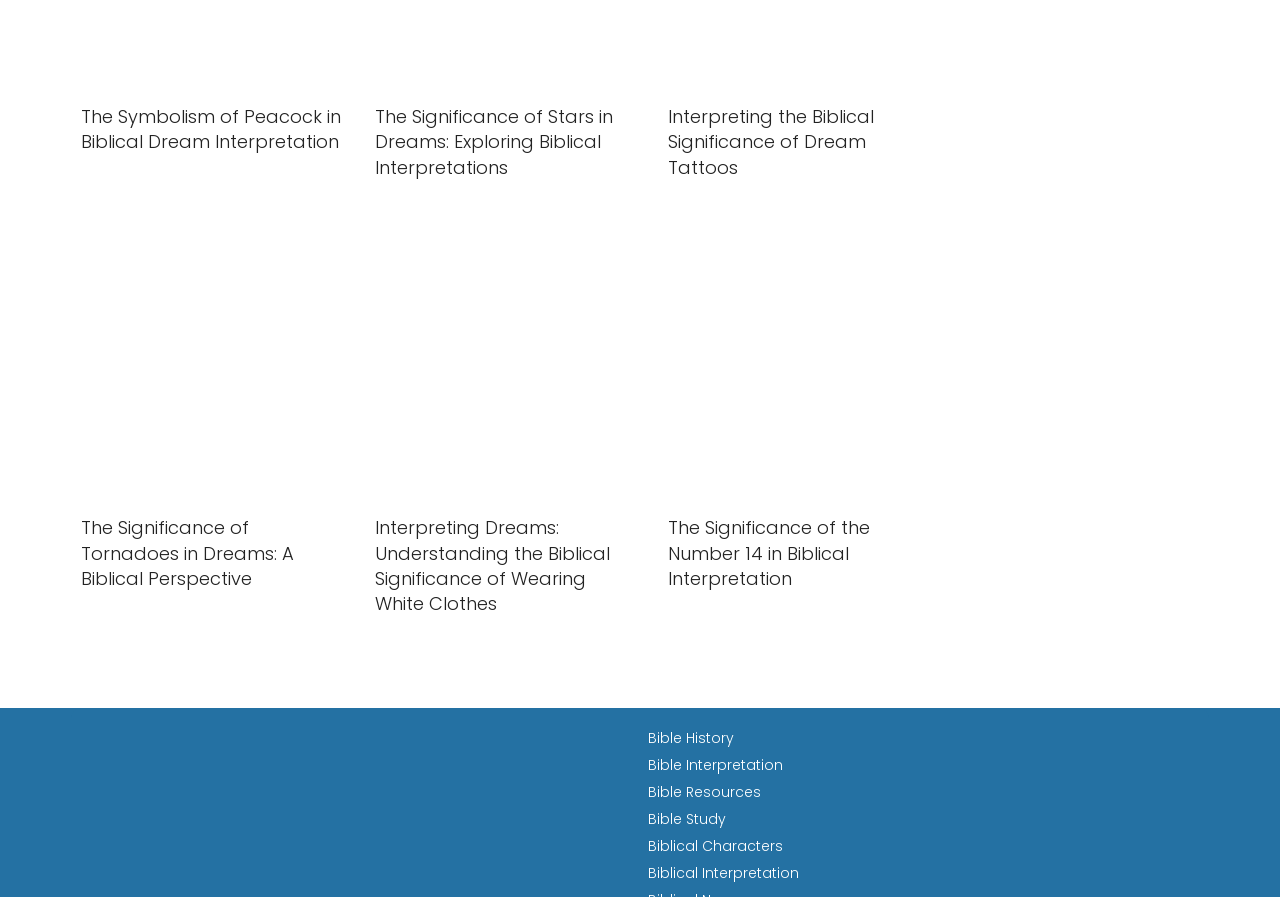What is the theme of the webpage?
Please respond to the question with a detailed and thorough explanation.

The webpage appears to be focused on Bible-related topics, as evident from the article titles, link texts, and navigation links, which all seem to be related to biblical interpretation, study, and history.